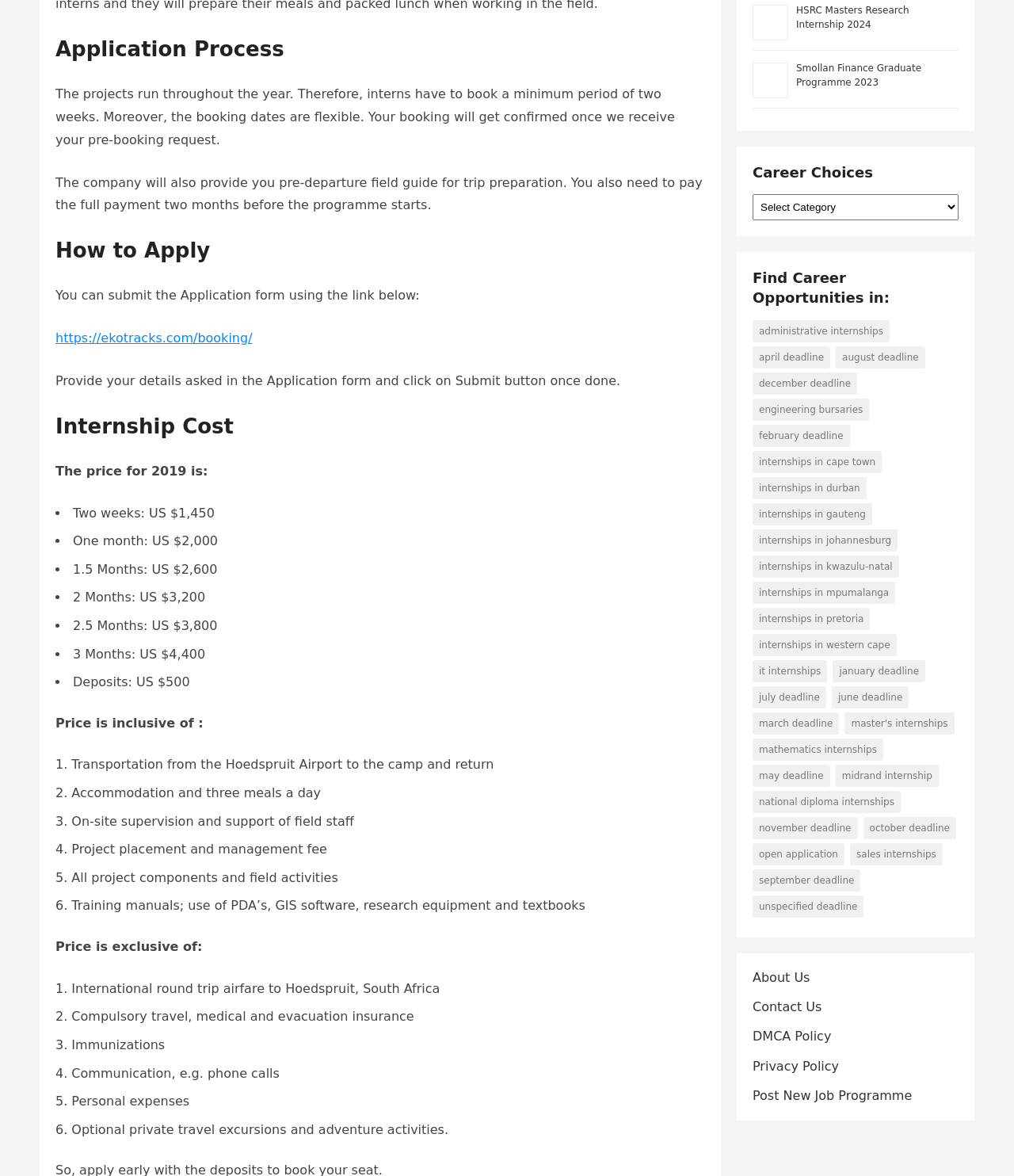How do I submit the application form?
Please respond to the question with as much detail as possible.

The webpage provides a link 'https://ekotracks.com/booking/' and instructs to 'submit the Application form using the link below', implying that the application form can be submitted using the provided link.